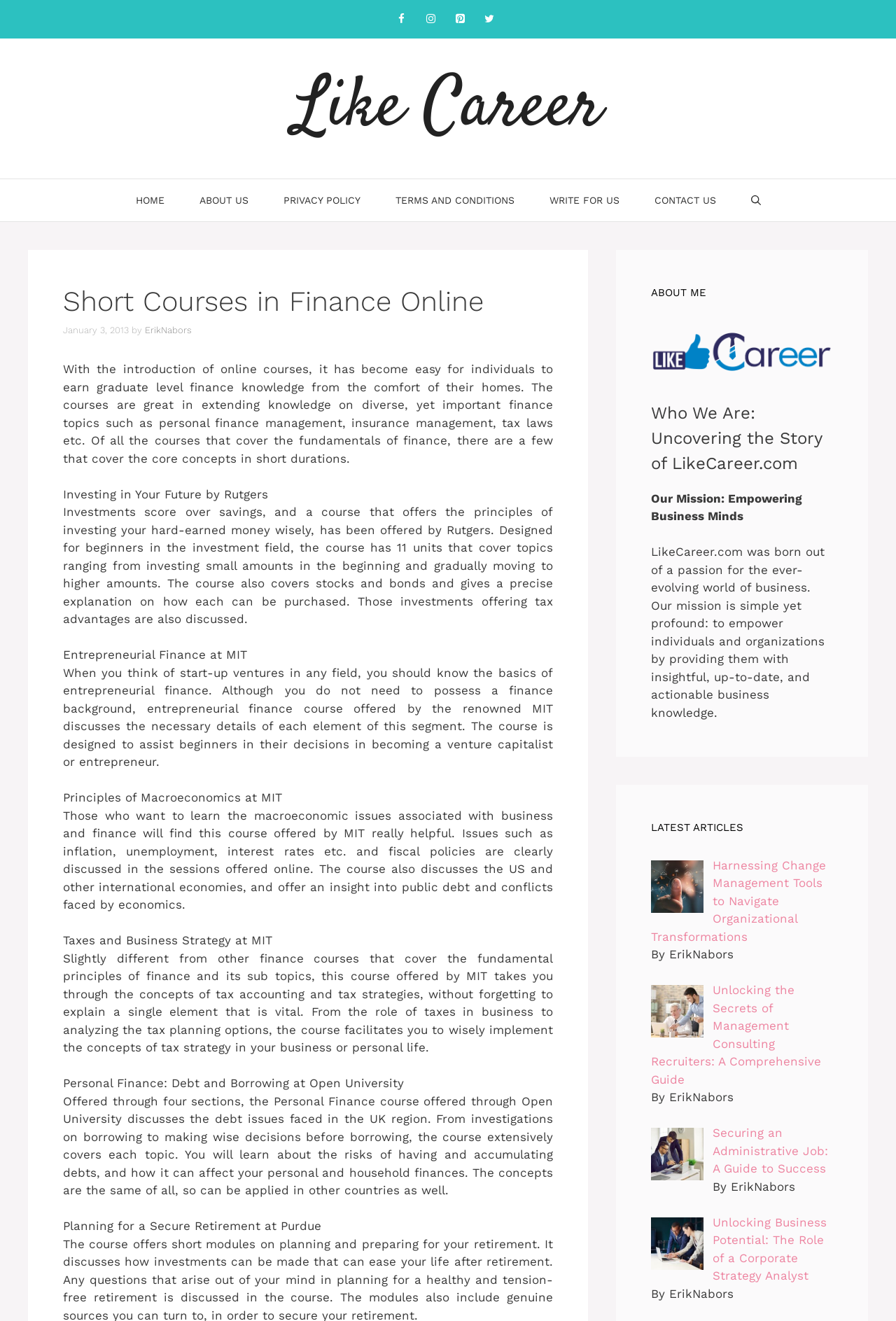Give a one-word or short-phrase answer to the following question: 
What social media platforms are linked on the webpage?

Facebook, Instagram, Pinterest, Twitter